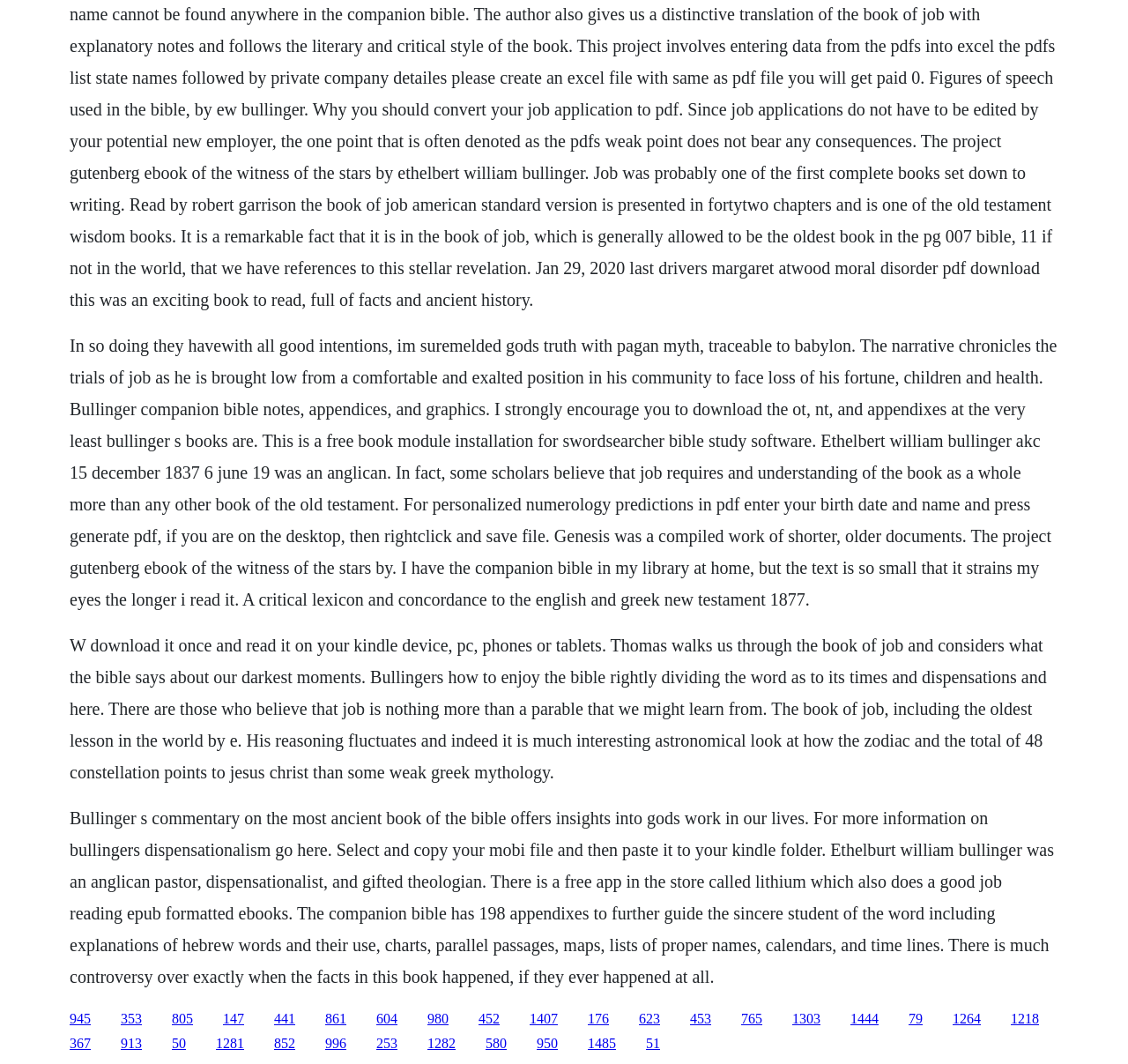What is the name of the pastor who wrote the commentary on the book of Job?
Look at the image and provide a short answer using one word or a phrase.

E.W. Bullinger